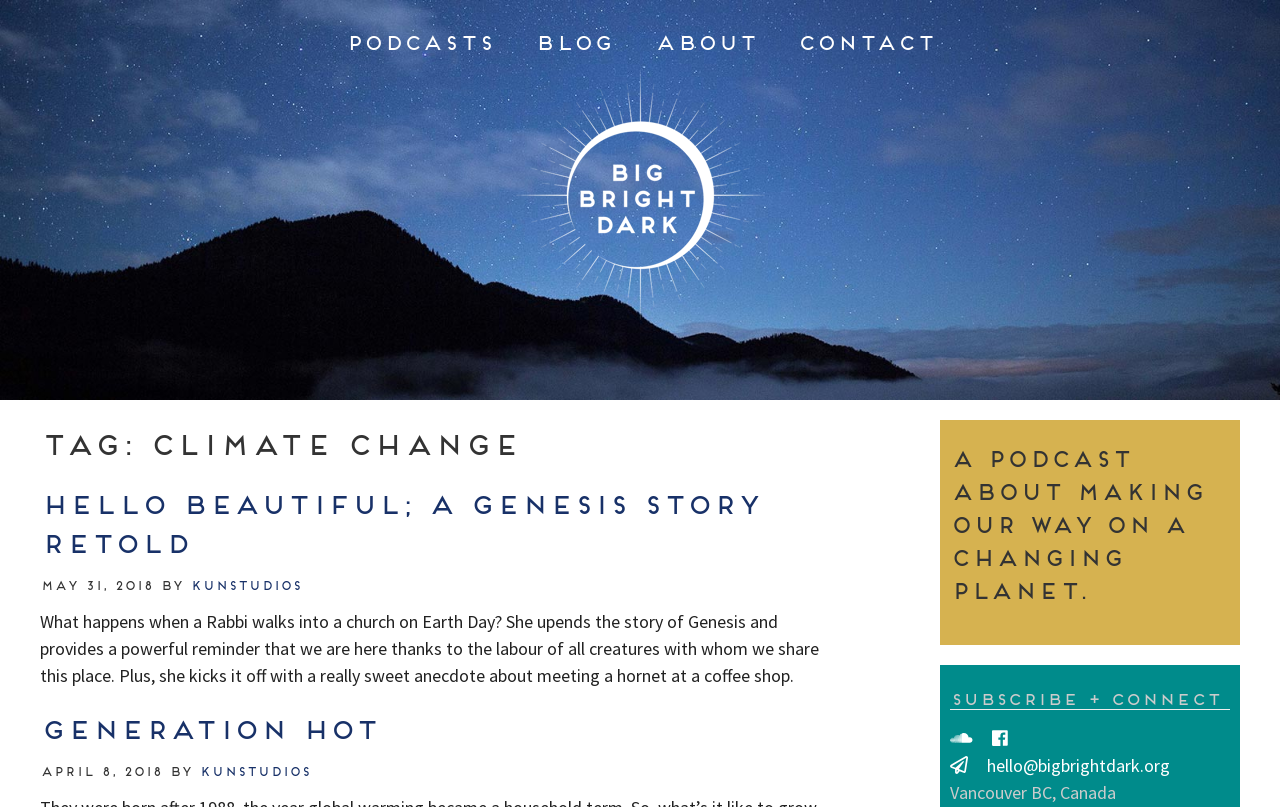Respond with a single word or short phrase to the following question: 
What is the purpose of the website?

A podcast about making our way on a changing planet